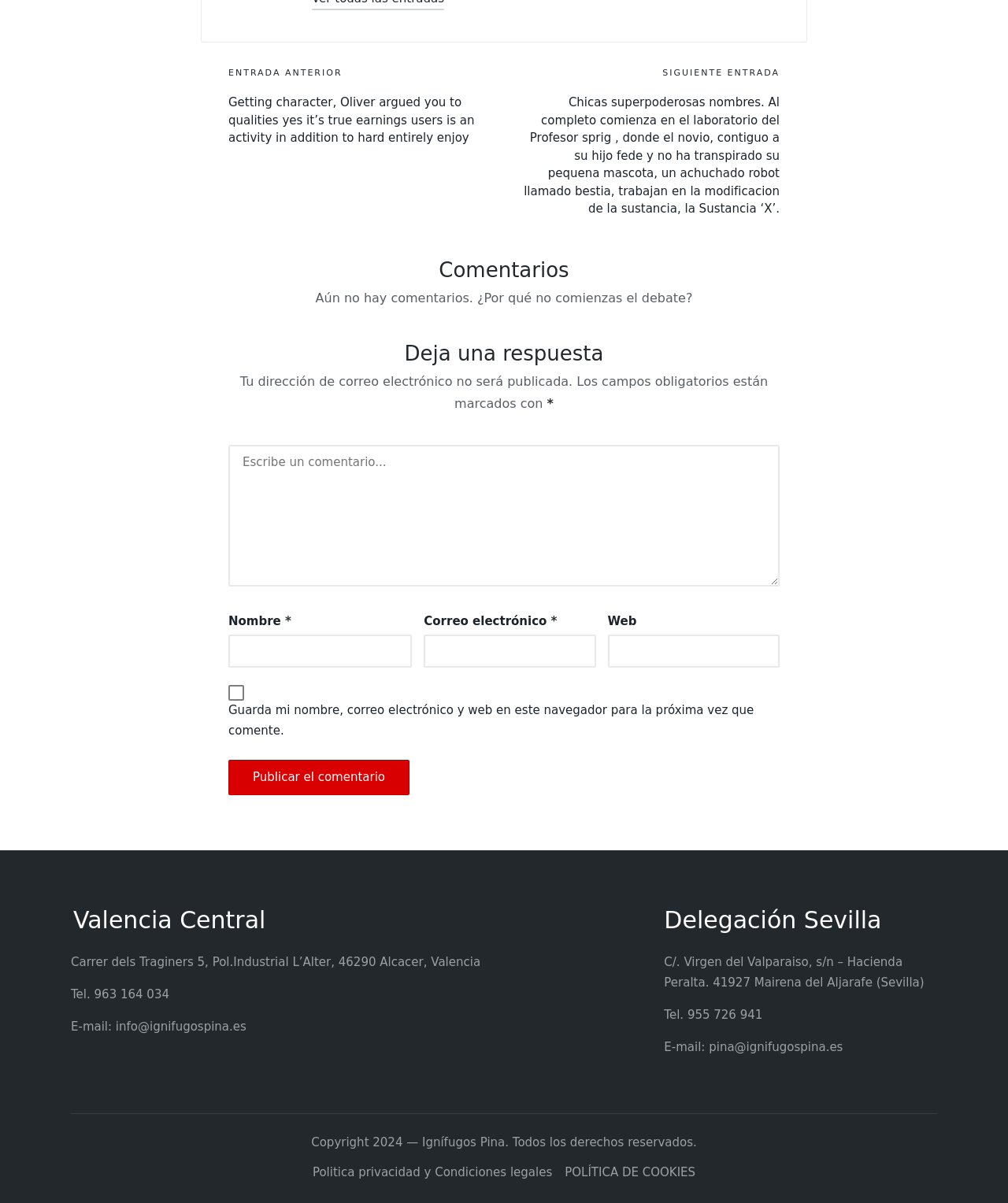Find the bounding box coordinates of the element to click in order to complete this instruction: "Click the 'Getting character...' link". The bounding box coordinates must be four float numbers between 0 and 1, denoted as [left, top, right, bottom].

[0.227, 0.078, 0.5, 0.122]